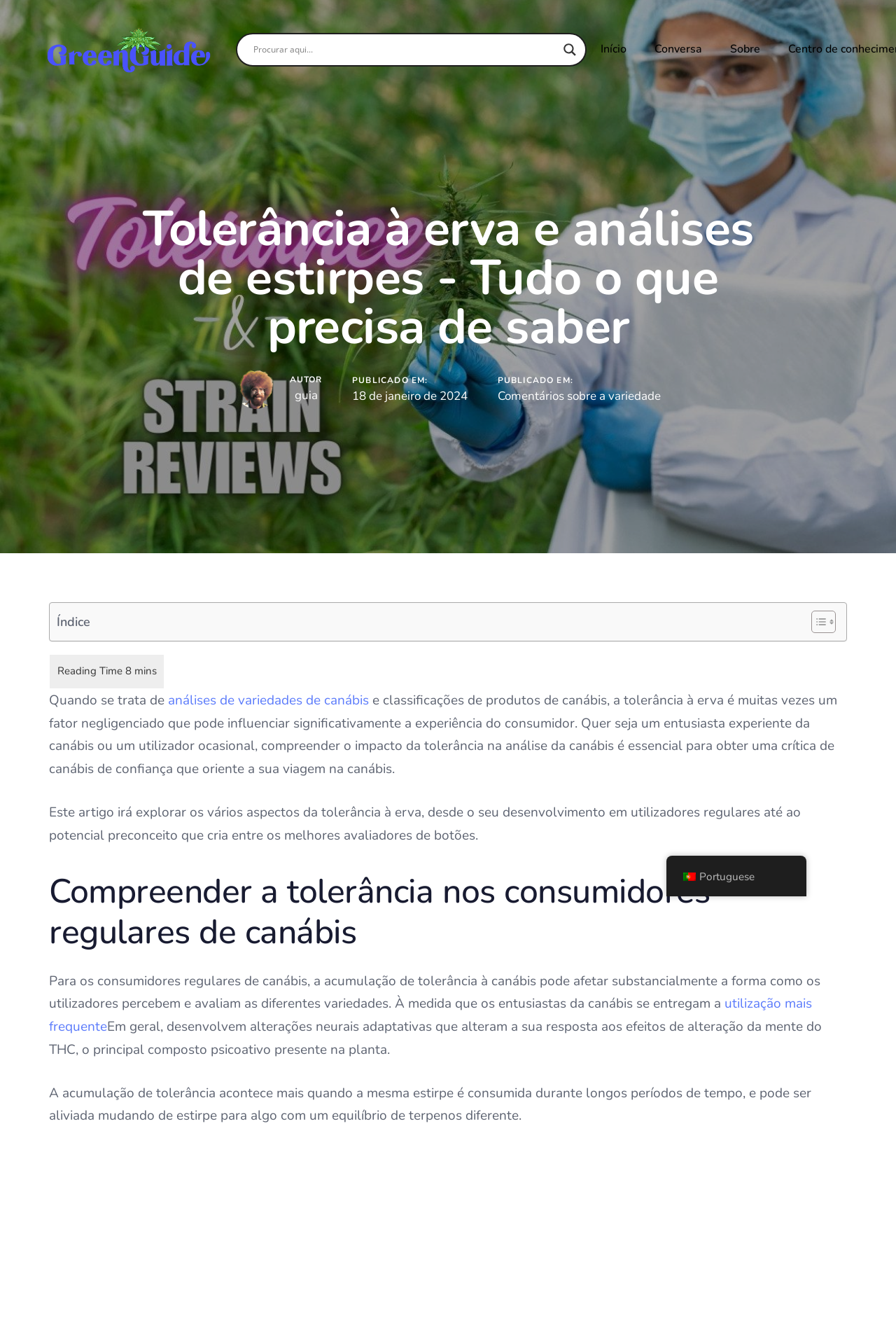Pinpoint the bounding box coordinates of the area that should be clicked to complete the following instruction: "Read the article by guia". The coordinates must be given as four float numbers between 0 and 1, i.e., [left, top, right, bottom].

[0.329, 0.292, 0.354, 0.304]